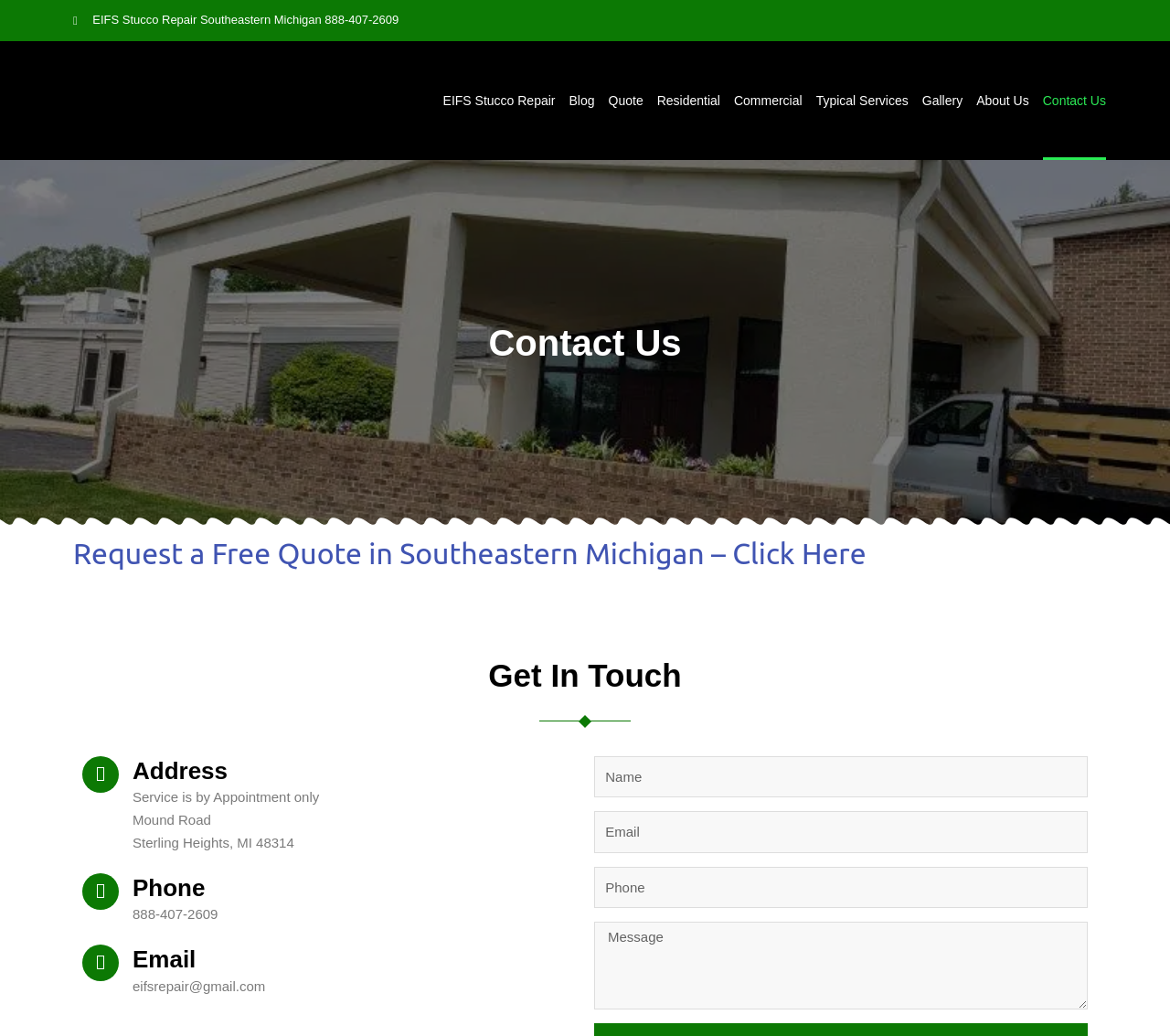Locate the bounding box coordinates of the element I should click to achieve the following instruction: "Enter your name".

[0.508, 0.73, 0.93, 0.77]